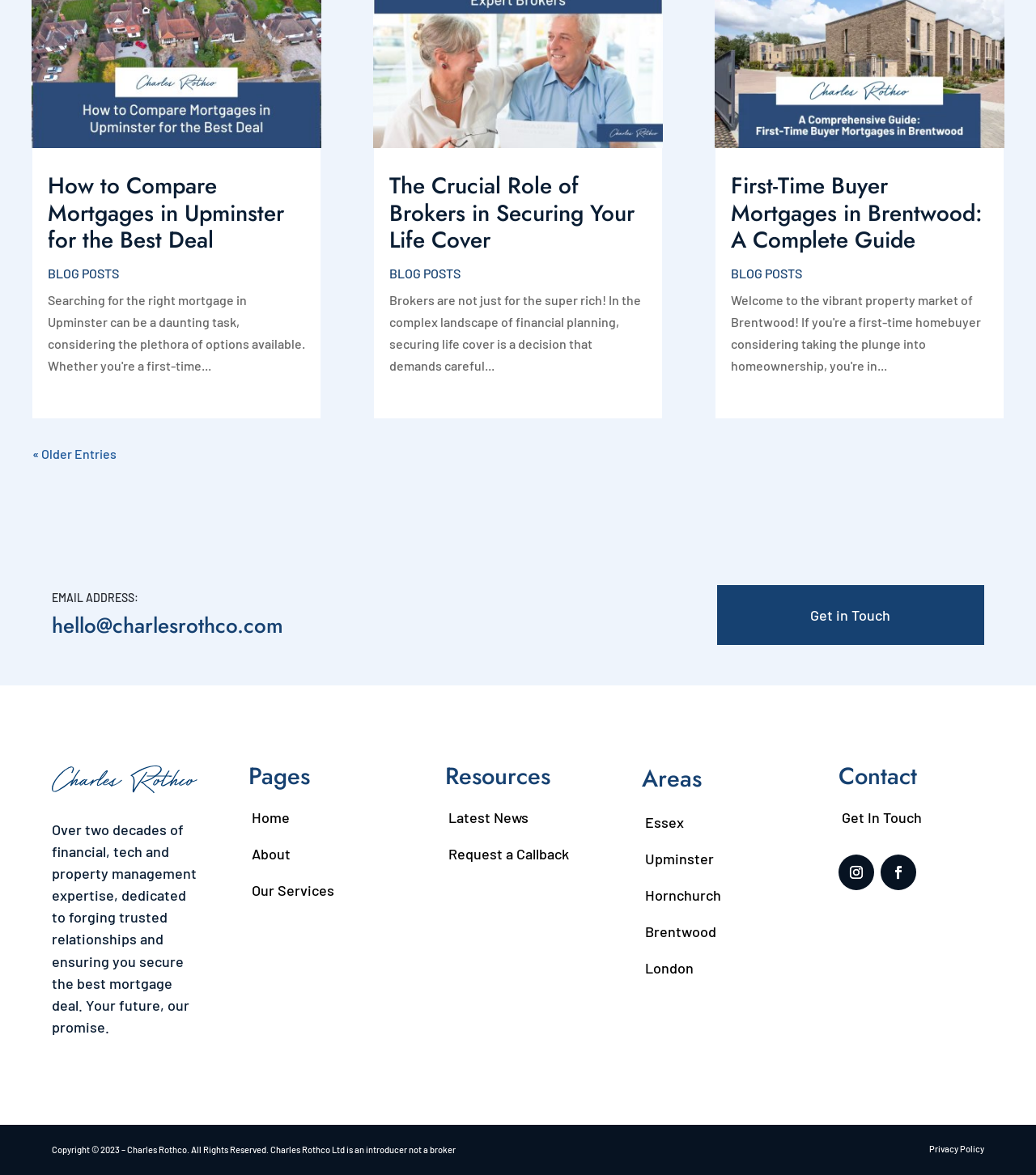Can you determine the bounding box coordinates of the area that needs to be clicked to fulfill the following instruction: "Get in touch with Charles Rothco"?

[0.692, 0.498, 0.95, 0.549]